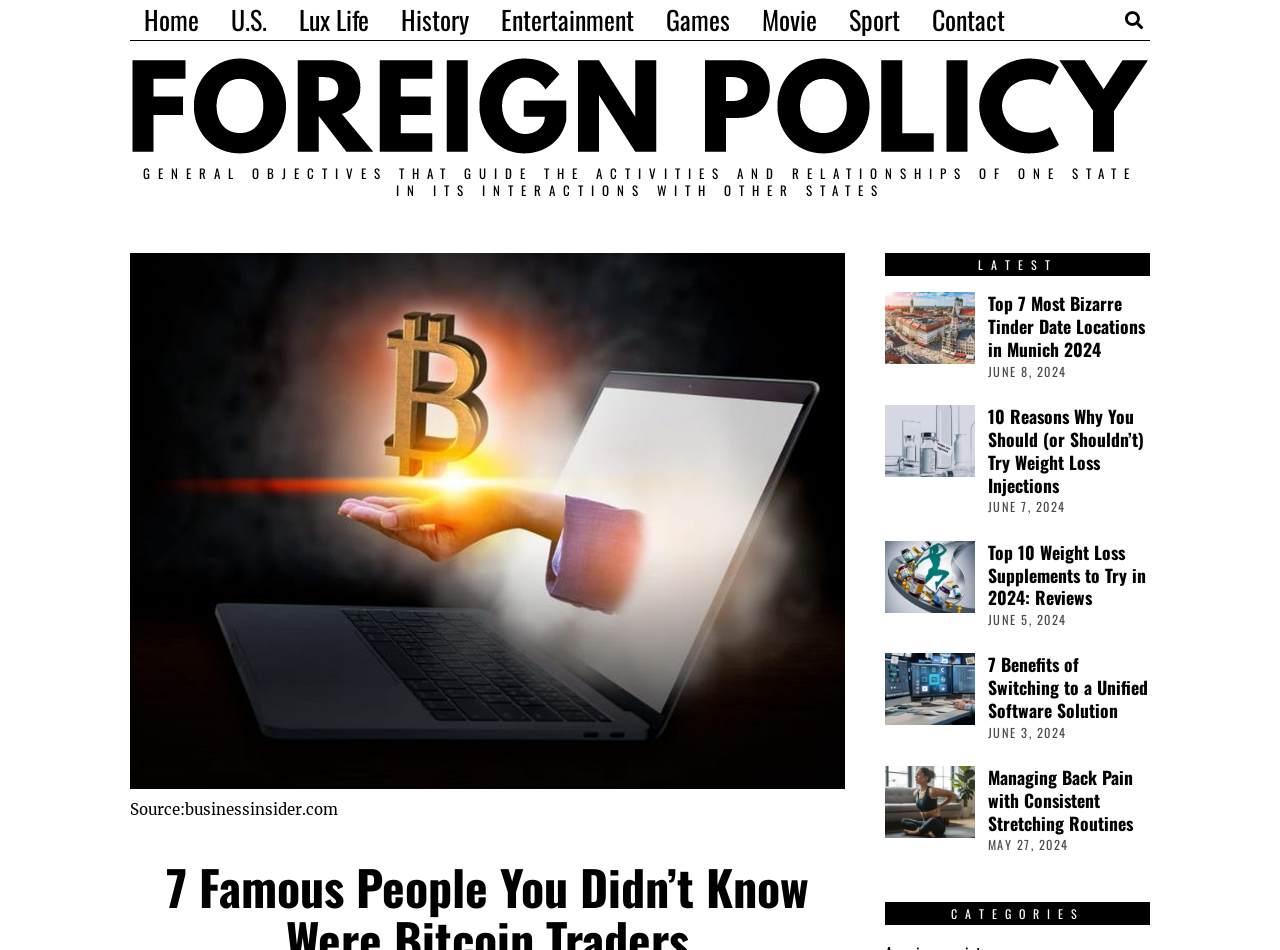Given the following UI element description: "Lux Life", find the bounding box coordinates in the webpage screenshot.

[0.223, 0.0, 0.299, 0.042]